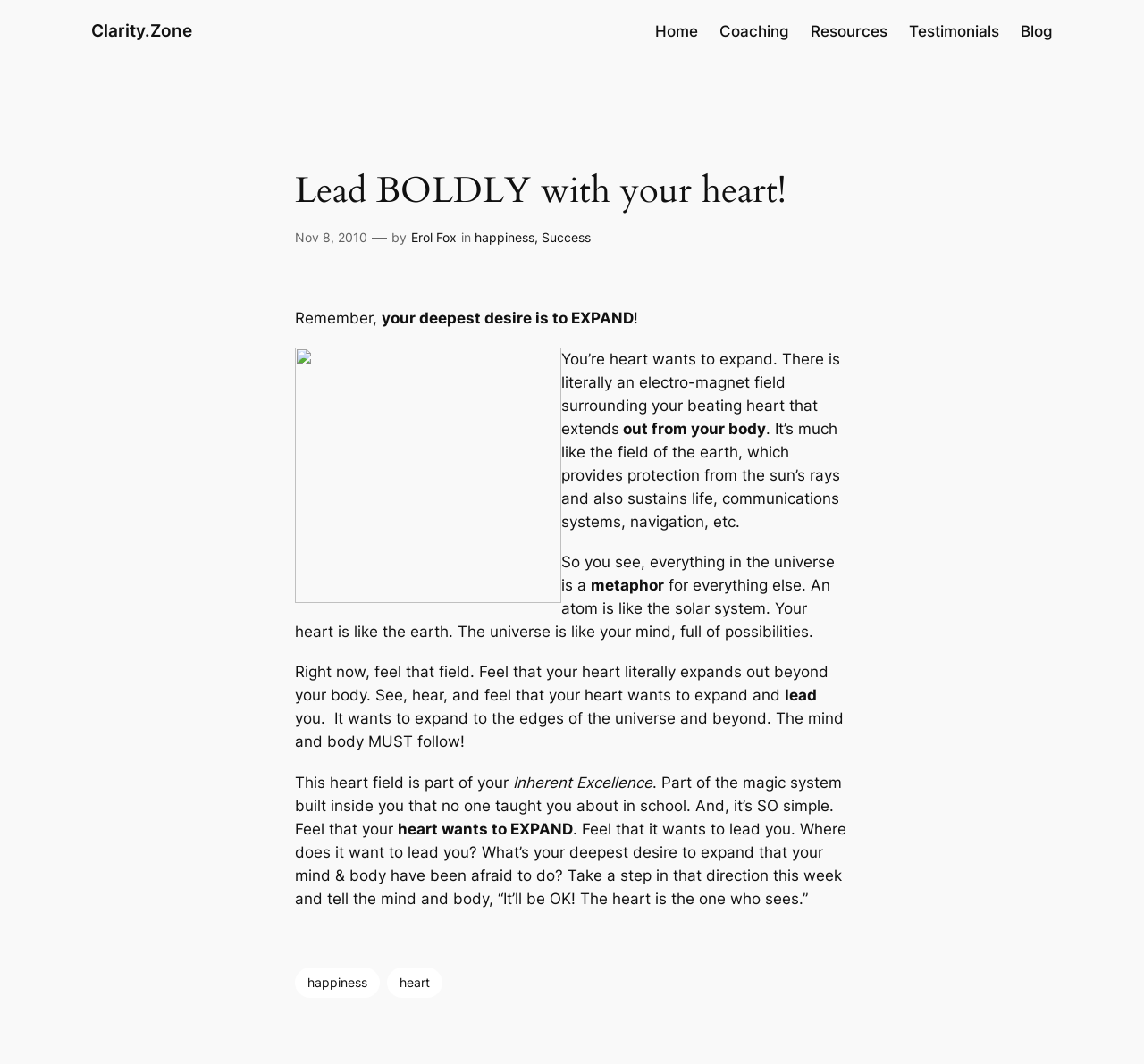What is the name of the website?
Look at the screenshot and respond with one word or a short phrase.

Clarity.Zone